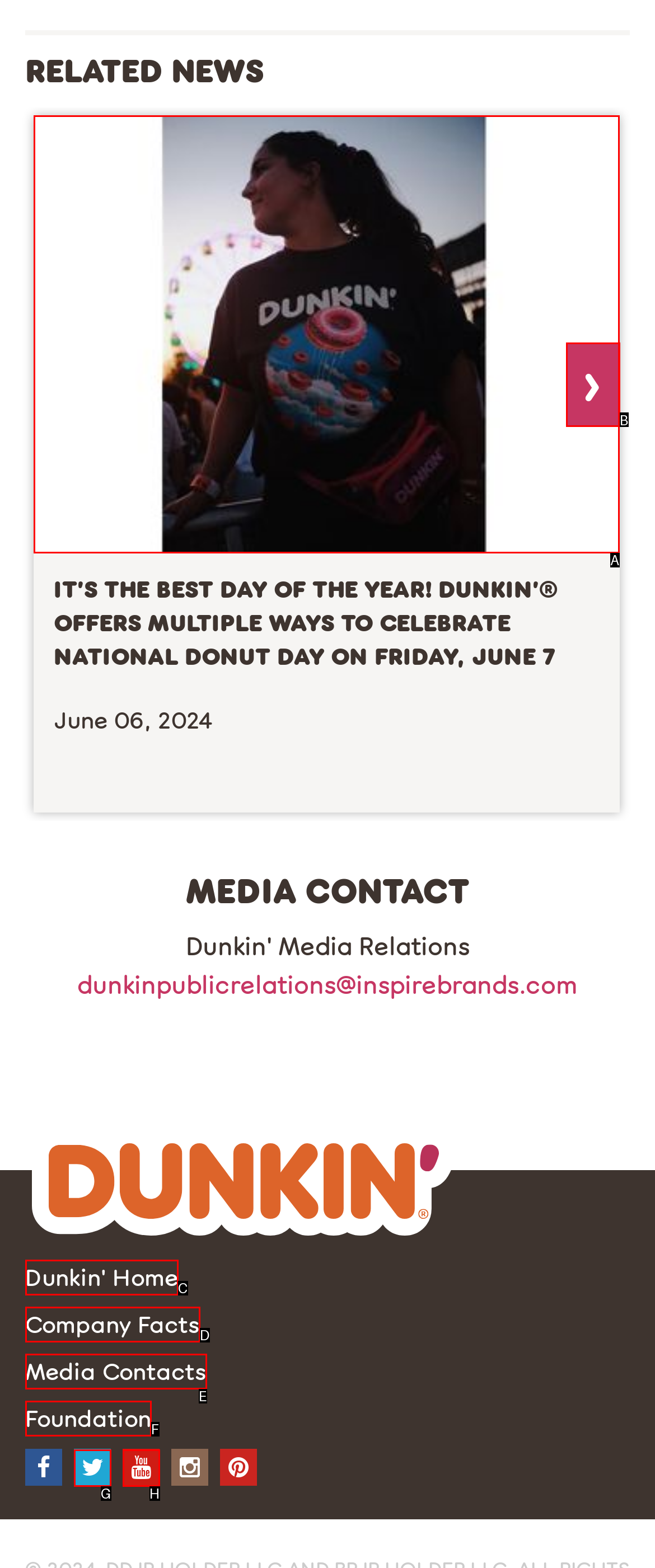Which HTML element fits the description: Dunkin' Home? Respond with the letter of the appropriate option directly.

C